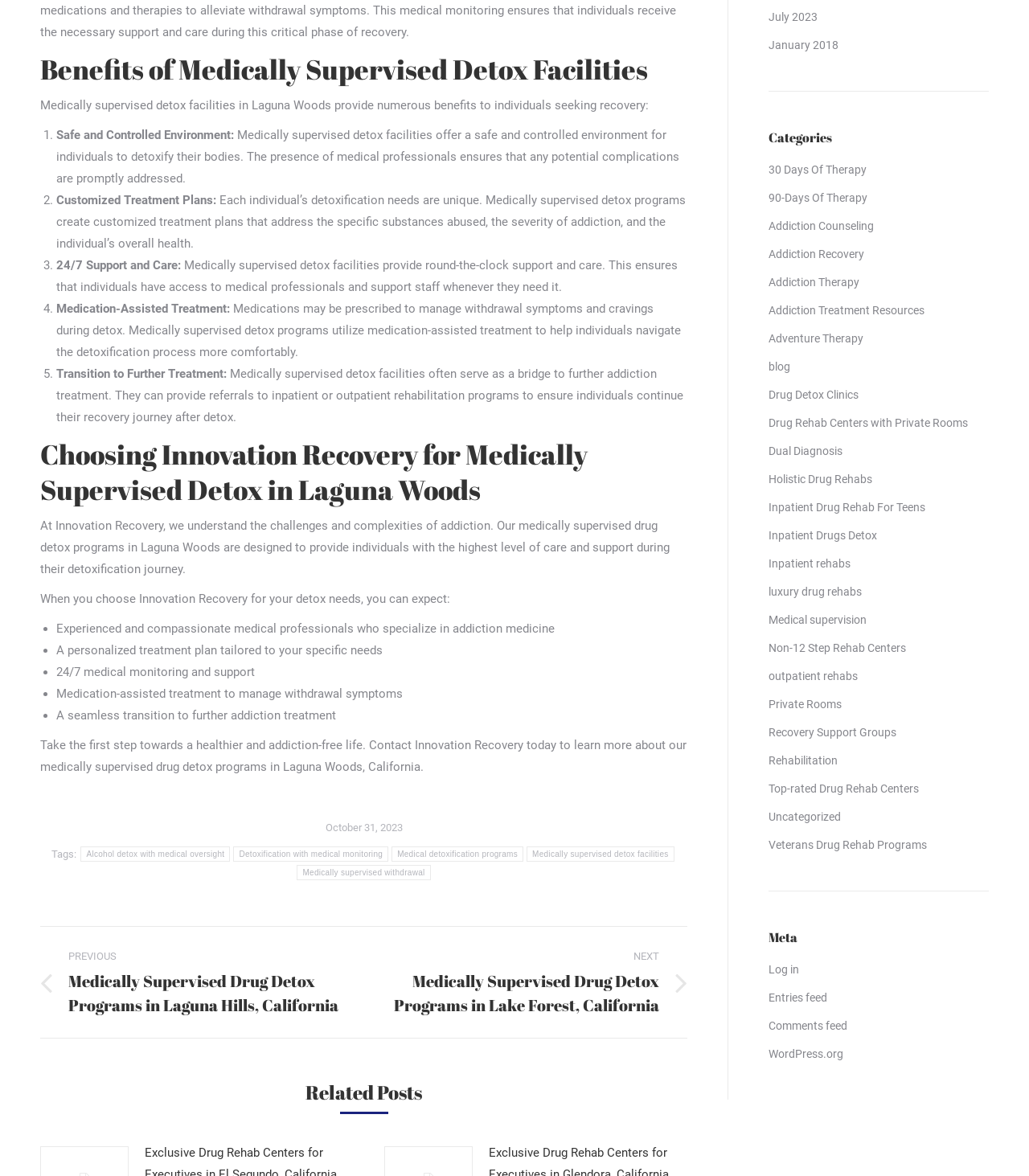Utilize the details in the image to give a detailed response to the question: What are the benefits of medically supervised detox facilities?

According to the webpage, medically supervised detox facilities provide numerous benefits, including a safe and controlled environment, customized treatment plans, 24/7 support and care, medication-assisted treatment, and transition to further treatment.